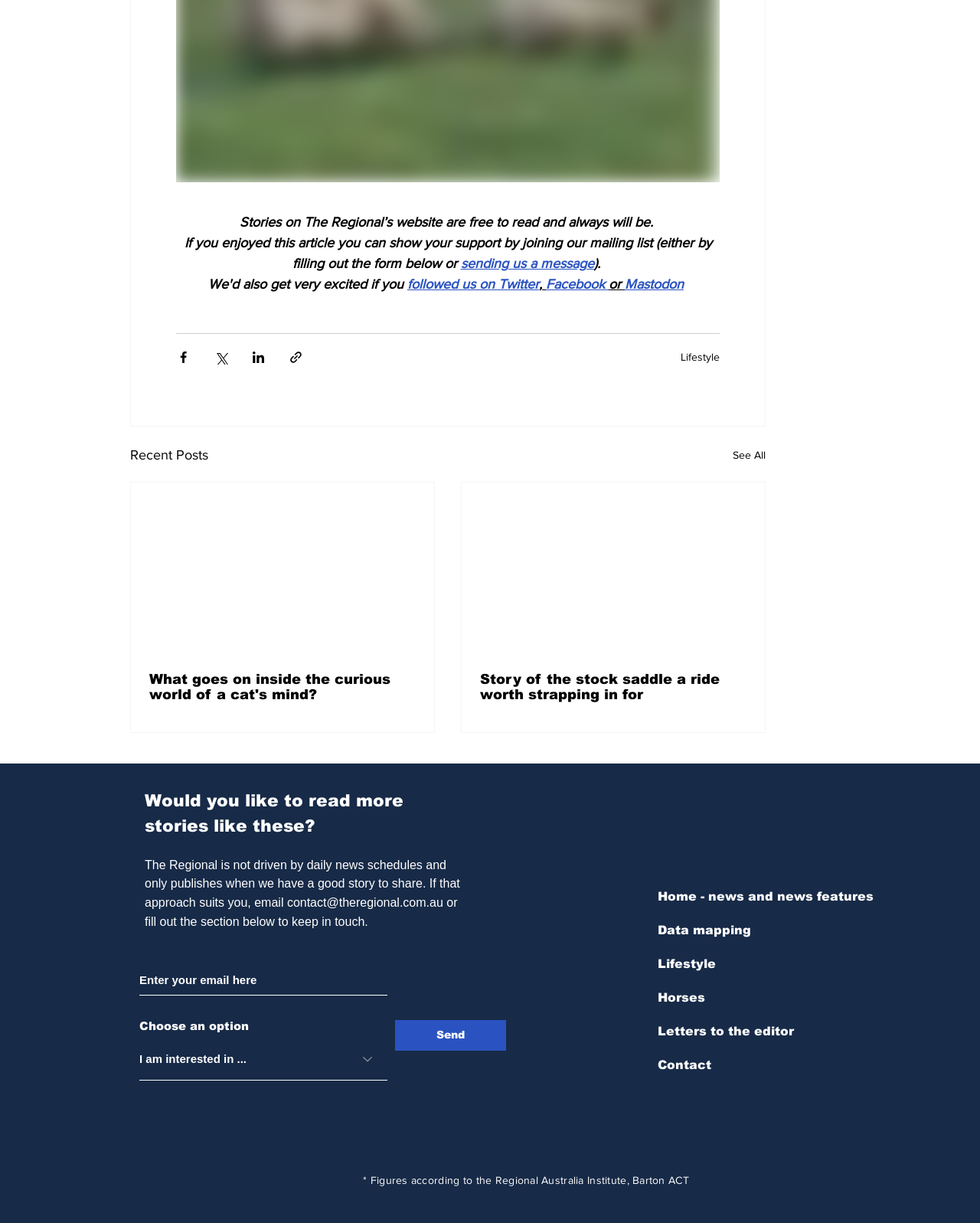Please provide a brief answer to the following inquiry using a single word or phrase:
How can I share an article on Twitter?

Click 'Share via Twitter' button